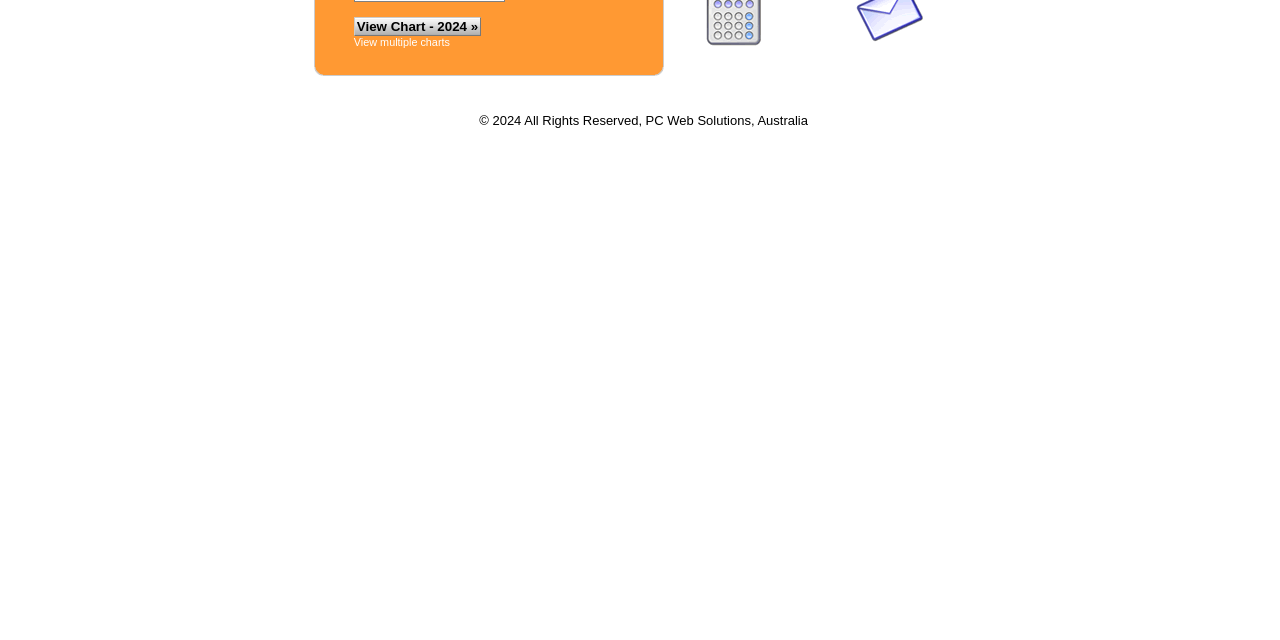Please determine the bounding box of the UI element that matches this description: Previous. The coordinates should be given as (top-left x, top-left y, bottom-right x, bottom-right y), with all values between 0 and 1.

None